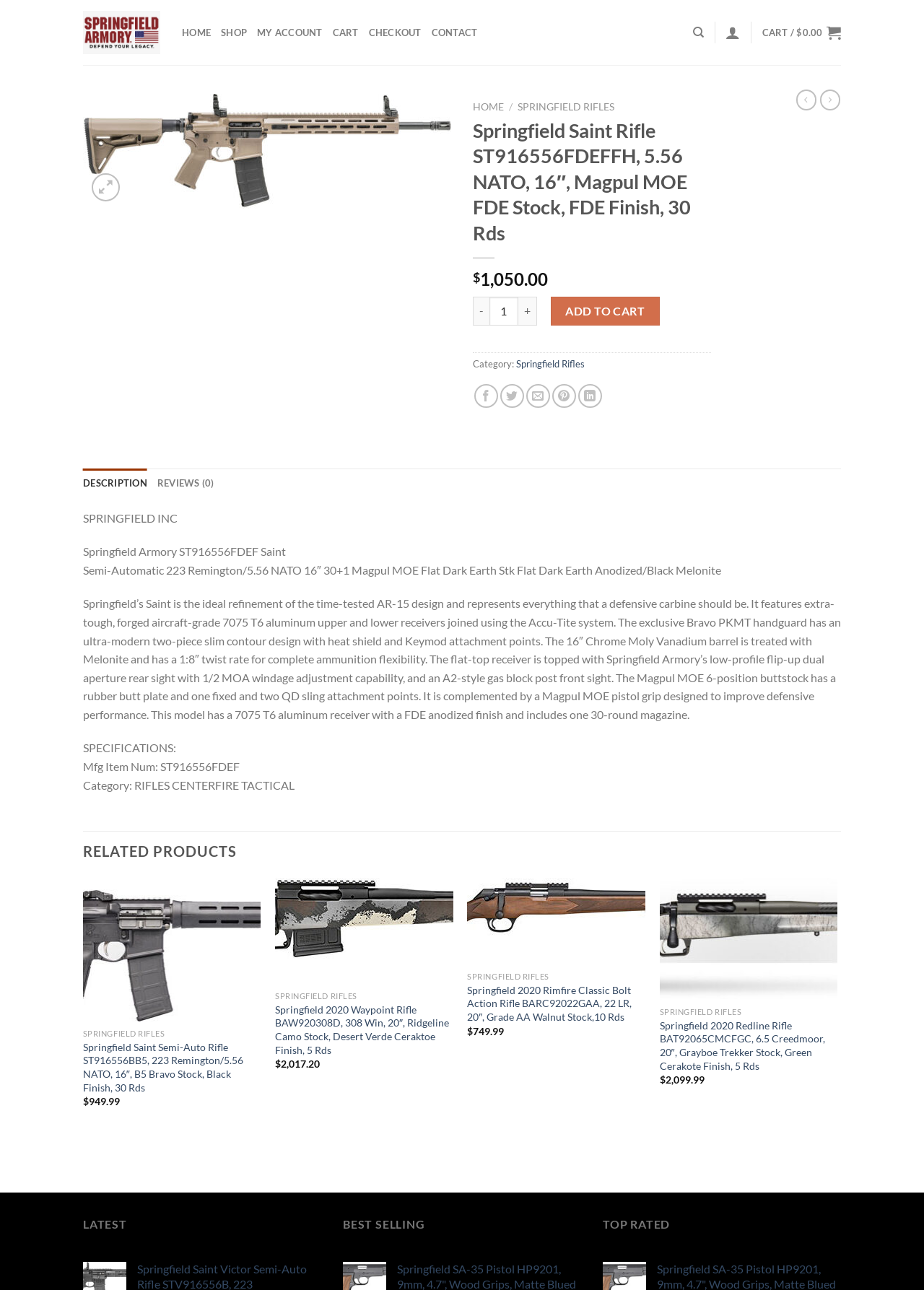Find and provide the bounding box coordinates for the UI element described here: "Quick View". The coordinates should be given as four float numbers between 0 and 1: [left, top, right, bottom].

[0.09, 0.792, 0.282, 0.811]